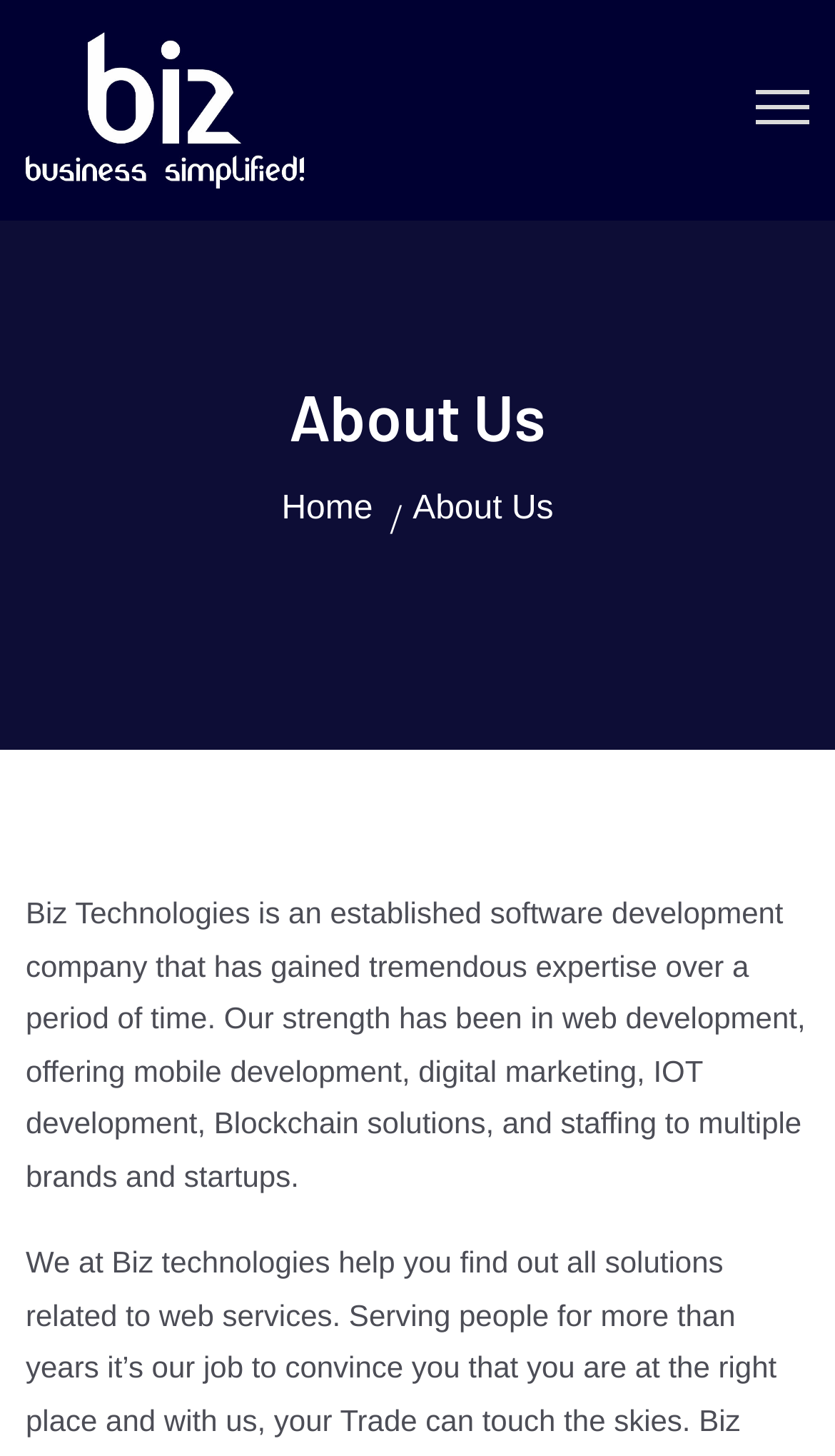Extract the bounding box coordinates for the HTML element that matches this description: "Home". The coordinates should be four float numbers between 0 and 1, i.e., [left, top, right, bottom].

[0.337, 0.329, 0.447, 0.37]